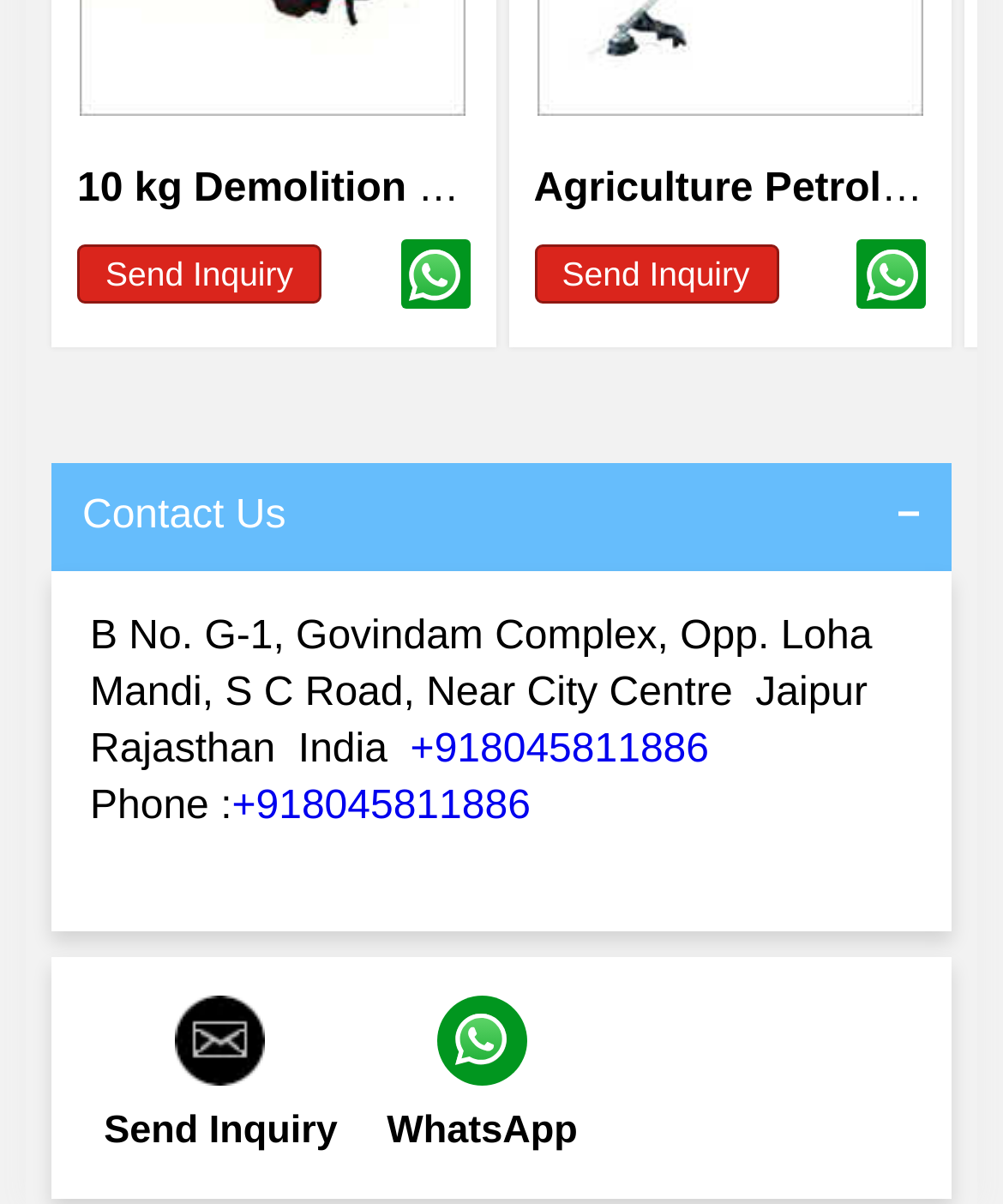Review the image closely and give a comprehensive answer to the question: What is the phone number mentioned on the webpage?

The webpage provides a phone number '+918045811886' which is a link on the webpage, indicating that it is a contact number for the company or entity.